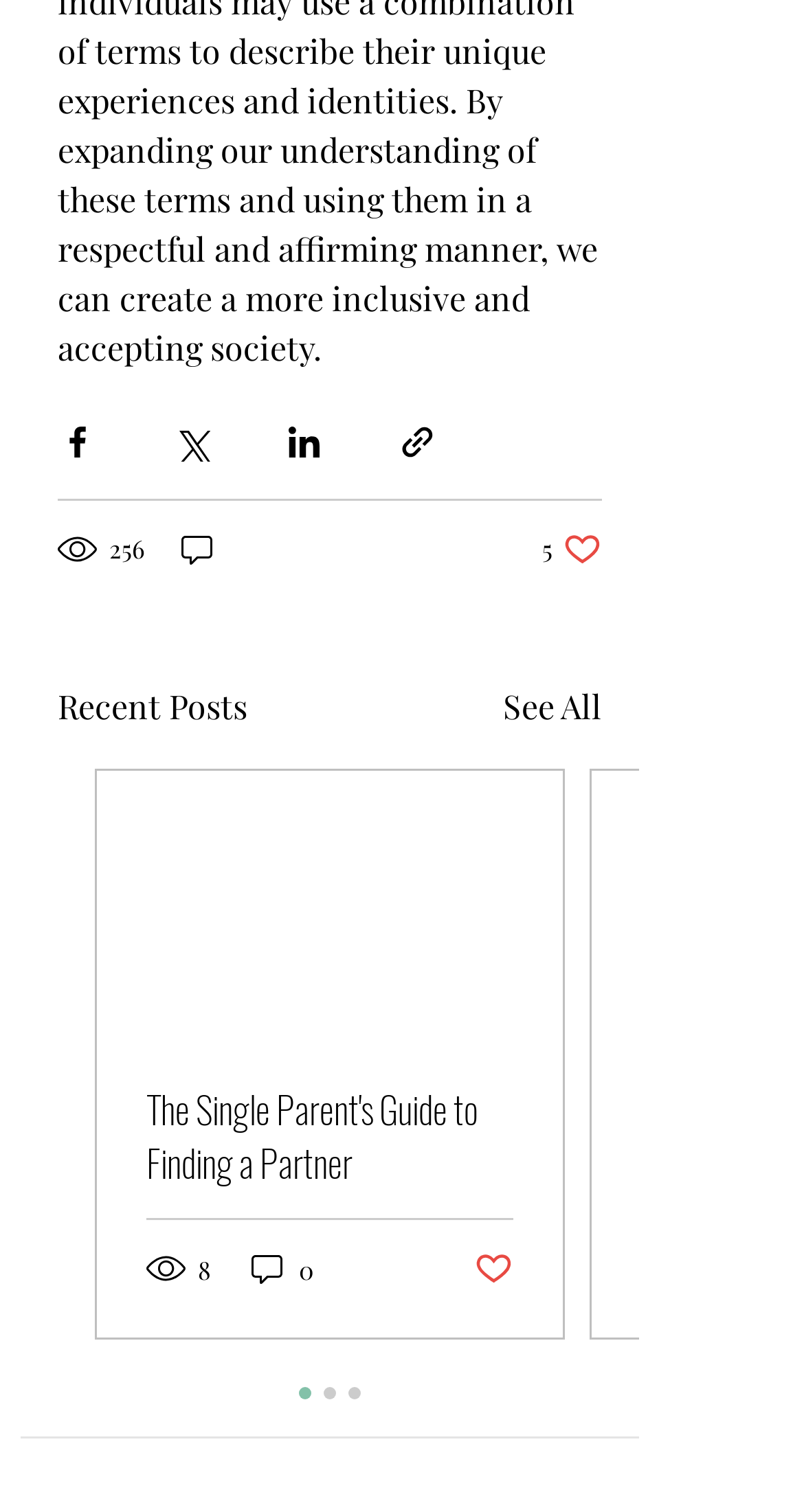Show me the bounding box coordinates of the clickable region to achieve the task as per the instruction: "See all recent posts".

[0.626, 0.451, 0.749, 0.484]